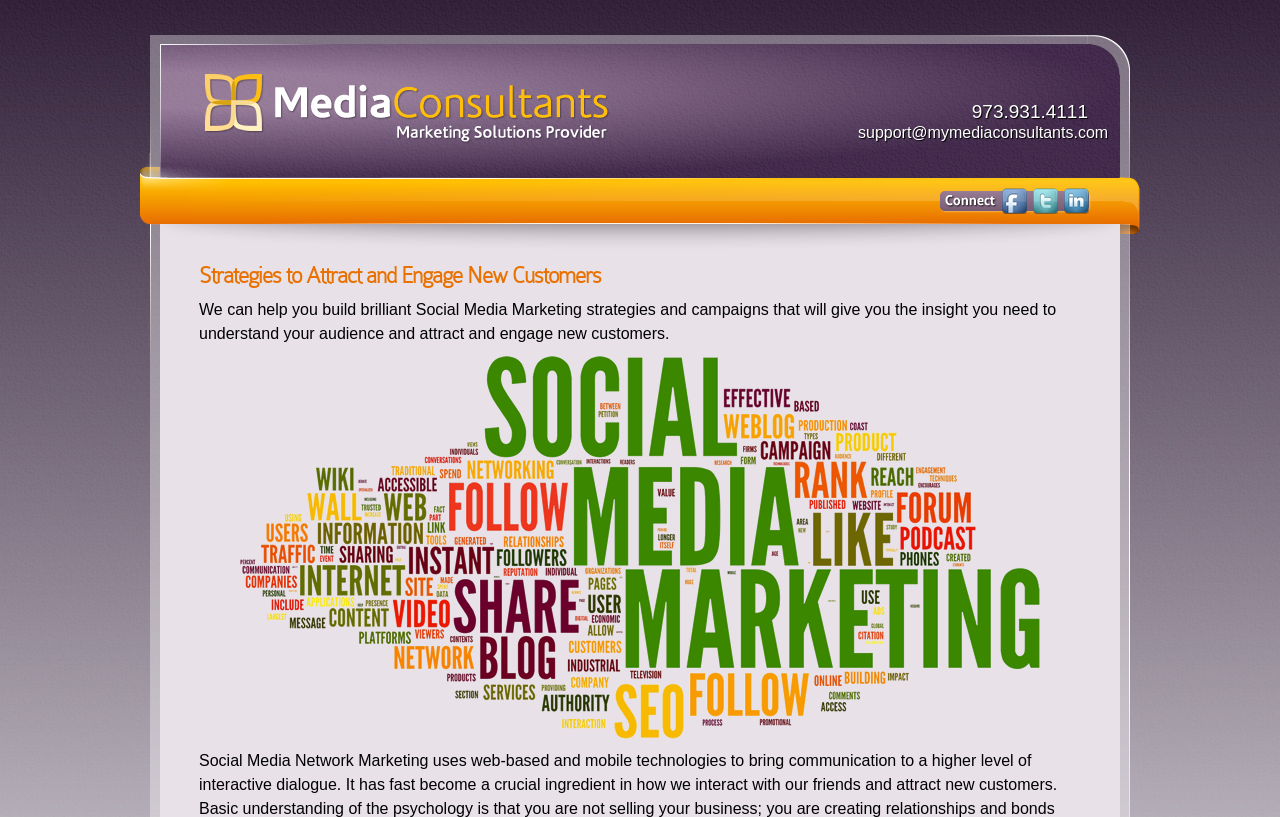Please provide a comprehensive response to the question below by analyzing the image: 
How many social media icons are there?

I counted the number of image elements with link elements as their parents, located at [0.831, 0.23, 0.851, 0.262], [0.807, 0.23, 0.827, 0.262], and [0.783, 0.23, 0.802, 0.262]. These are likely social media icons.